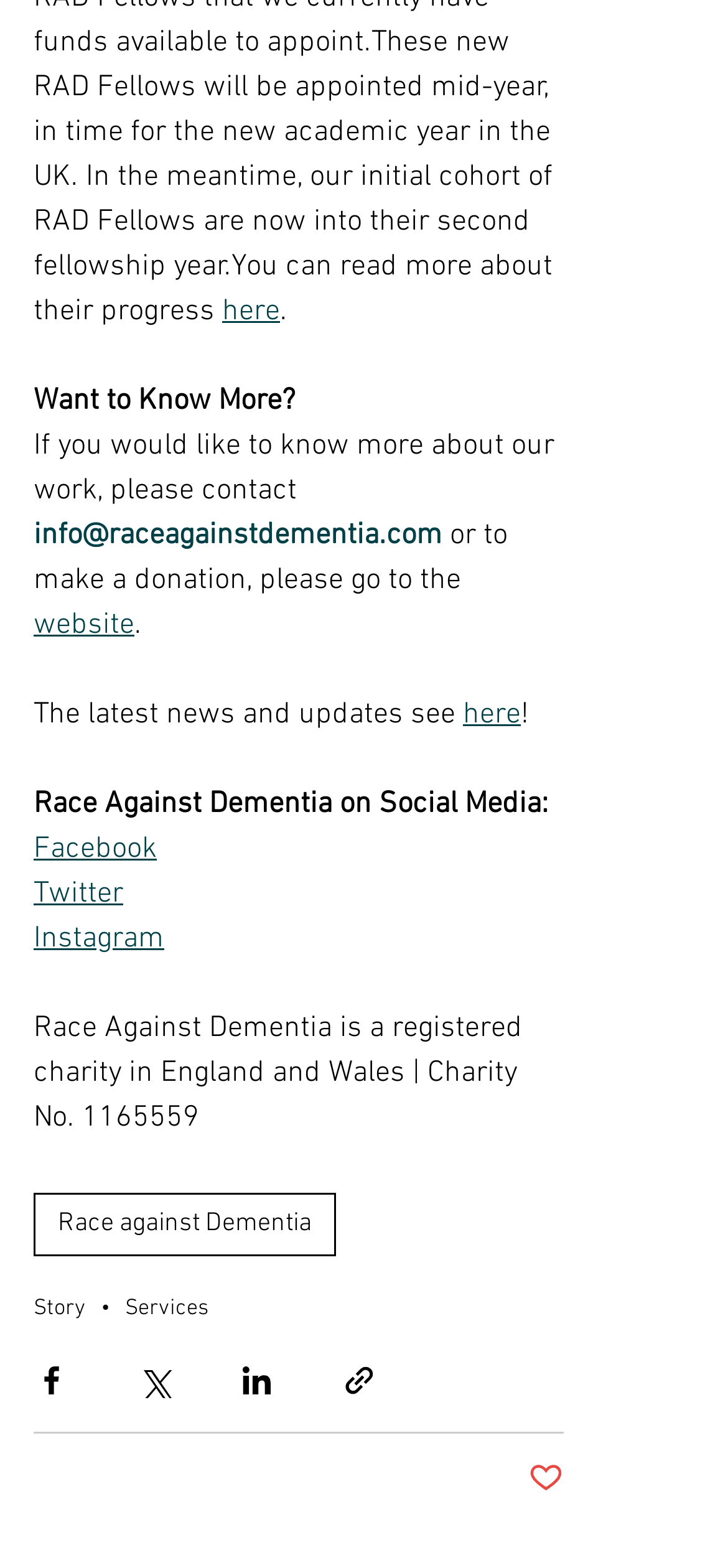How can I contact Race Against Dementia?
Based on the screenshot, answer the question with a single word or phrase.

info@raceagainstdementia.com